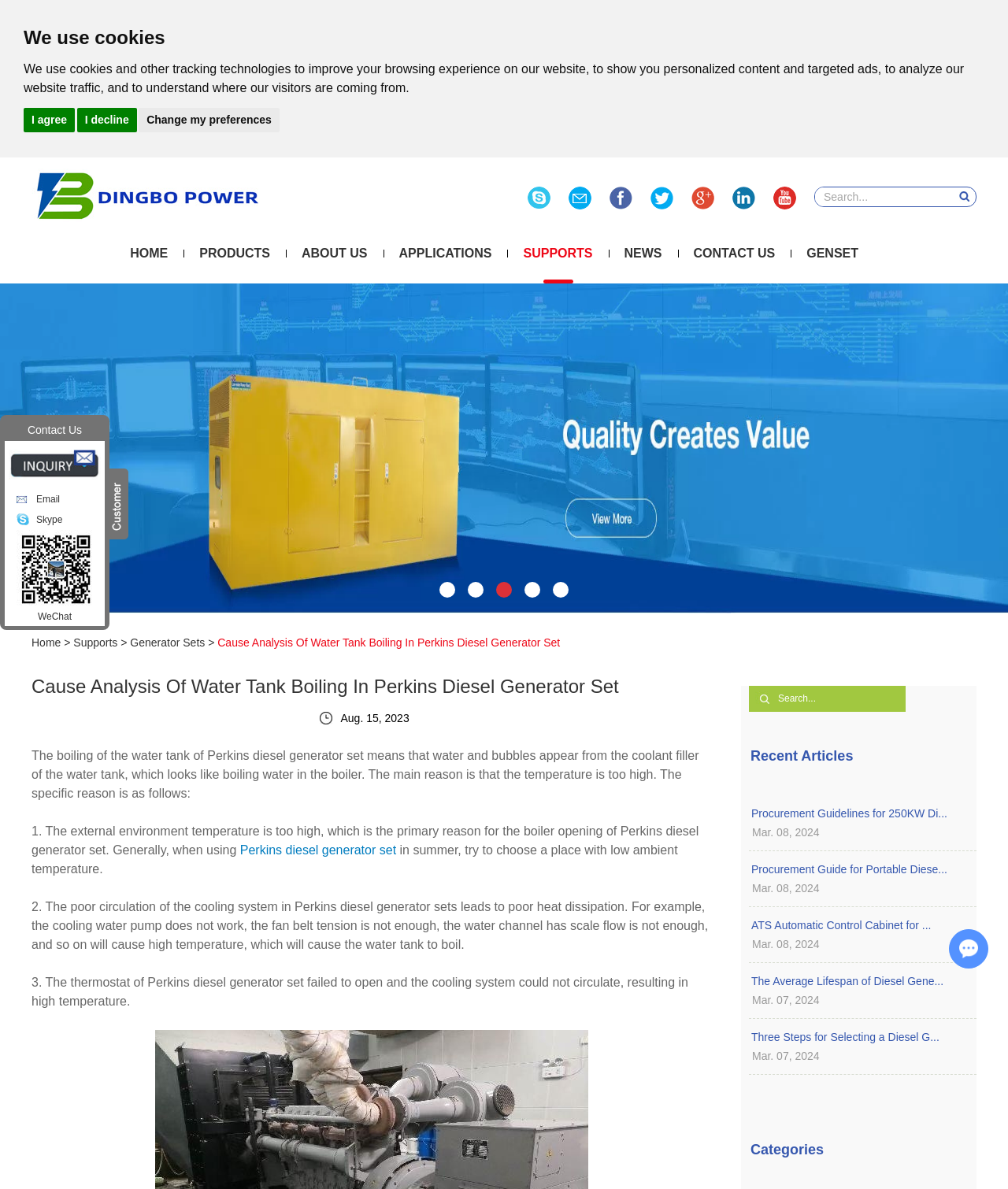Identify the title of the webpage and provide its text content.

Cause Analysis Of Water Tank Boiling In Perkins Diesel Generator Set